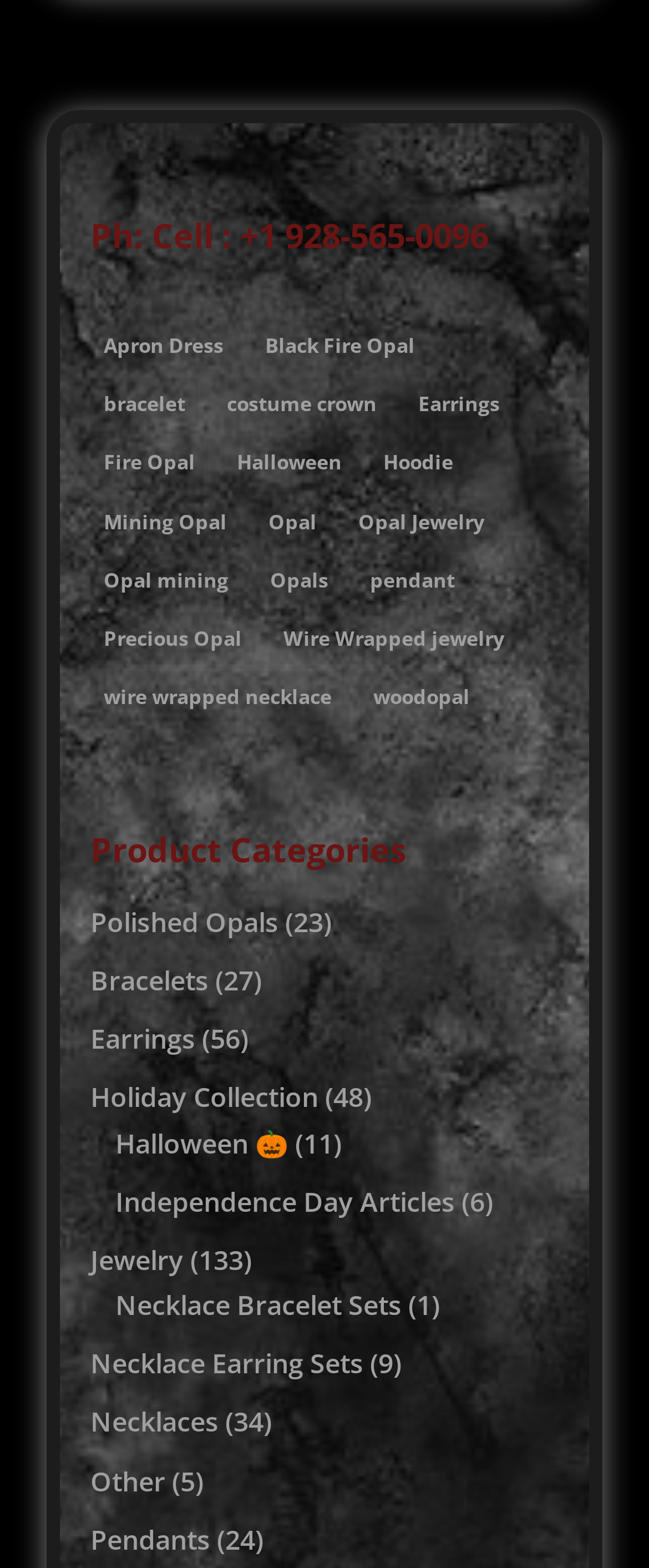Locate the bounding box coordinates of the region to be clicked to comply with the following instruction: "Click on Apron Dress". The coordinates must be four float numbers between 0 and 1, in the form [left, top, right, bottom].

[0.139, 0.204, 0.365, 0.237]